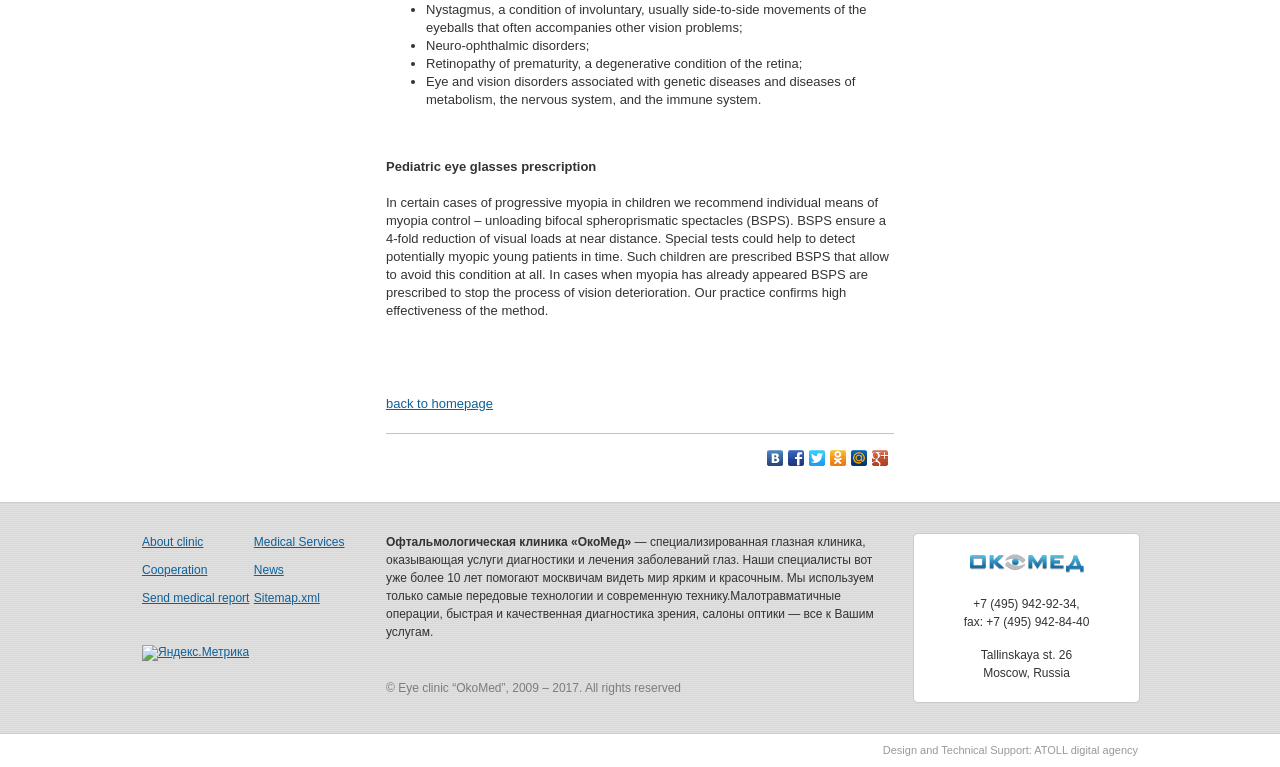Determine the bounding box coordinates for the element that should be clicked to follow this instruction: "Follow the clinic on Facebook". The coordinates should be given as four float numbers between 0 and 1, in the format [left, top, right, bottom].

[0.614, 0.58, 0.63, 0.614]